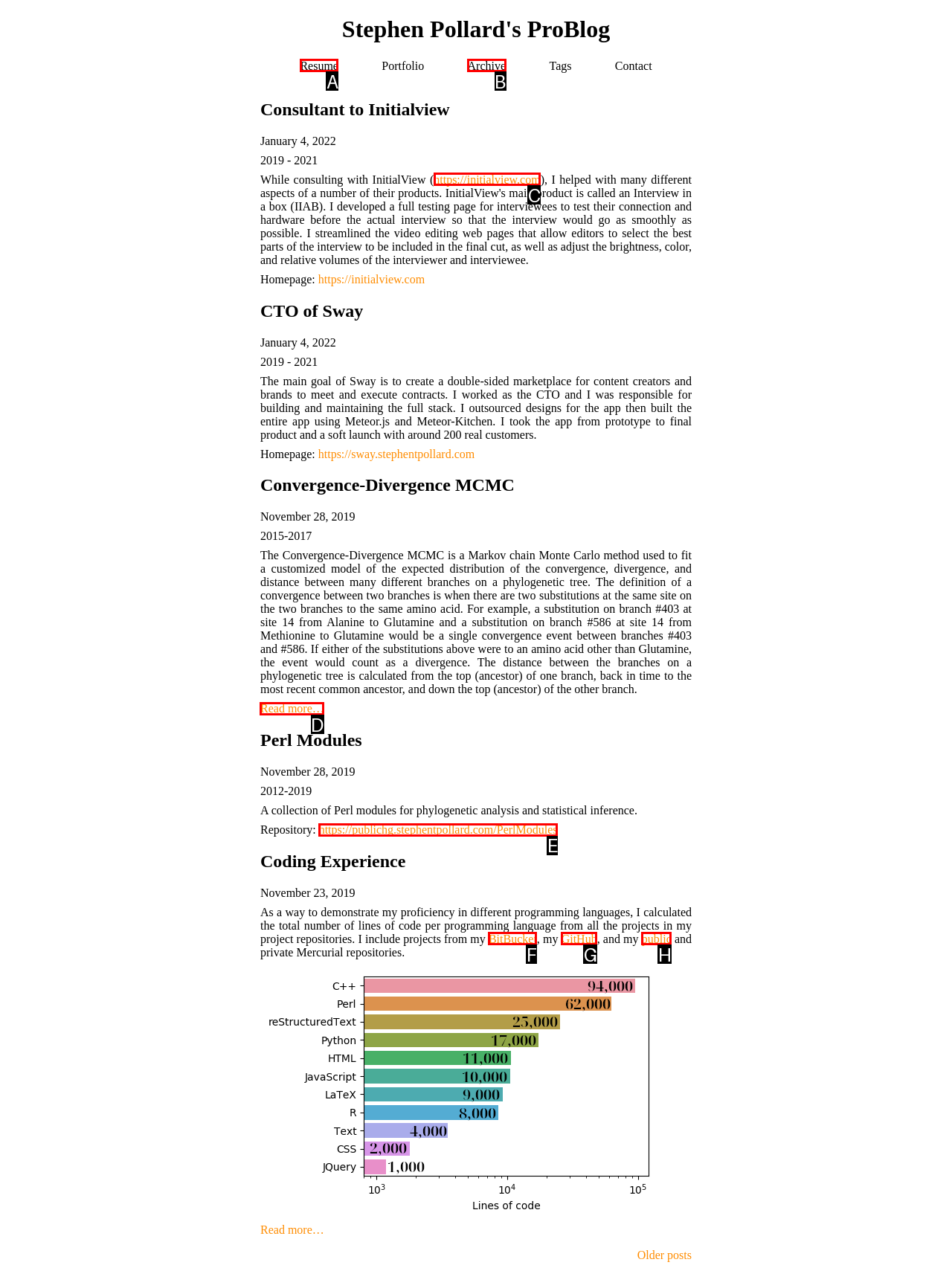Please identify the correct UI element to click for the task: Read more about Convergence-Divergence MCMC Respond with the letter of the appropriate option.

D